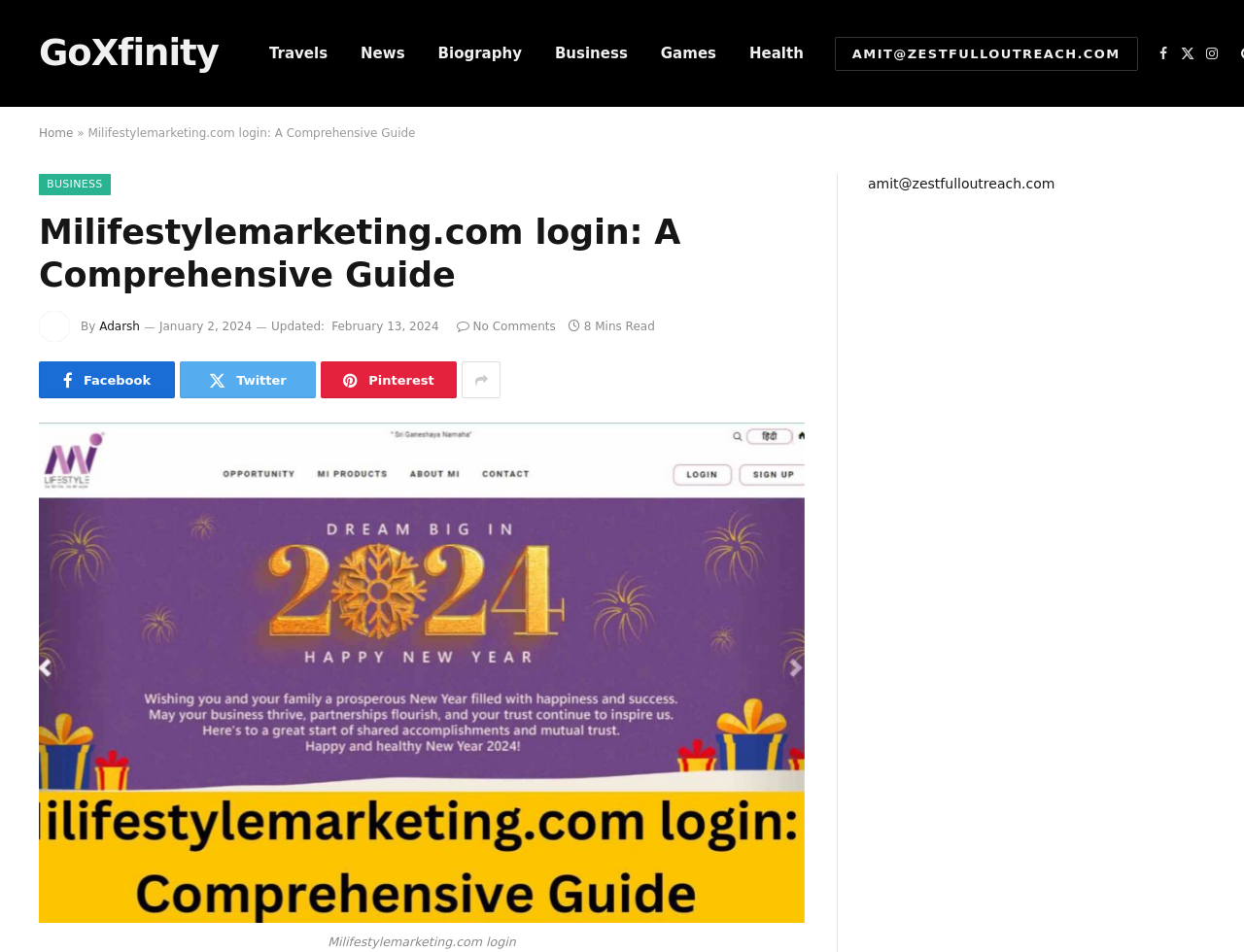Extract the text of the main heading from the webpage.

Milifestylemarketing.com login: A Comprehensive Guidе